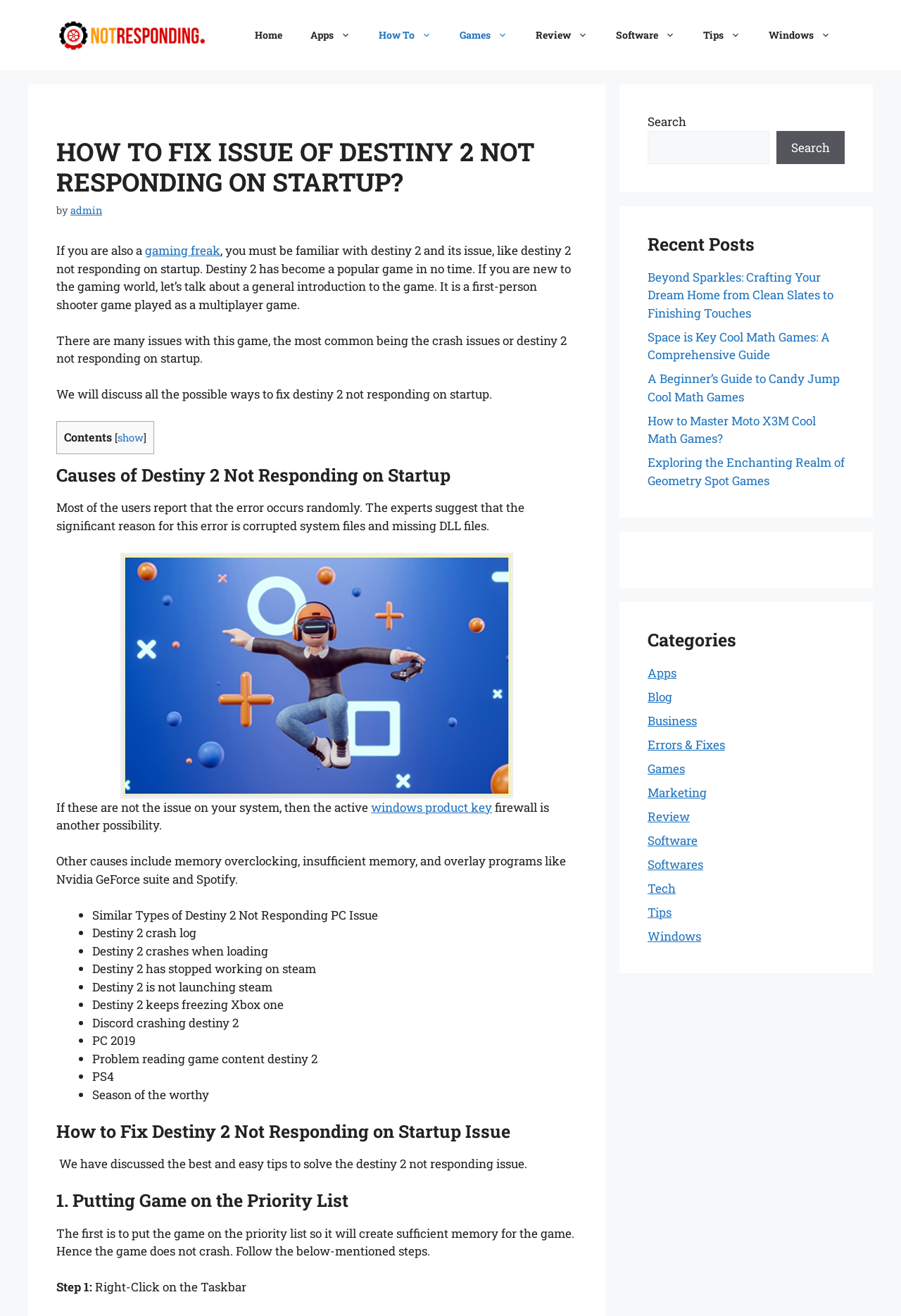Indicate the bounding box coordinates of the element that needs to be clicked to satisfy the following instruction: "Click on the 'Home' link". The coordinates should be four float numbers between 0 and 1, i.e., [left, top, right, bottom].

[0.267, 0.011, 0.329, 0.043]